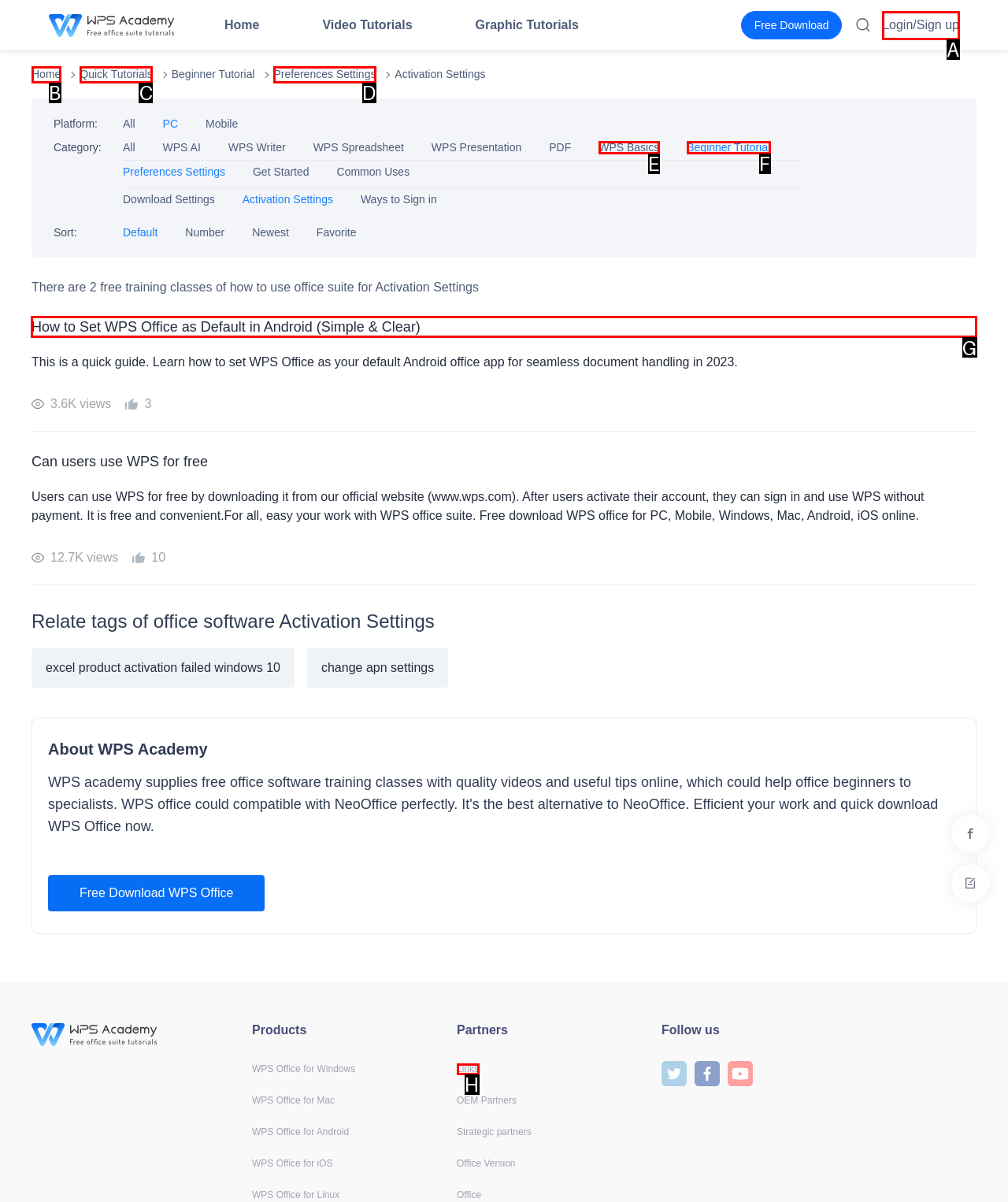Choose the HTML element that should be clicked to accomplish the task: Learn how to set WPS Office as default in Android. Answer with the letter of the chosen option.

G